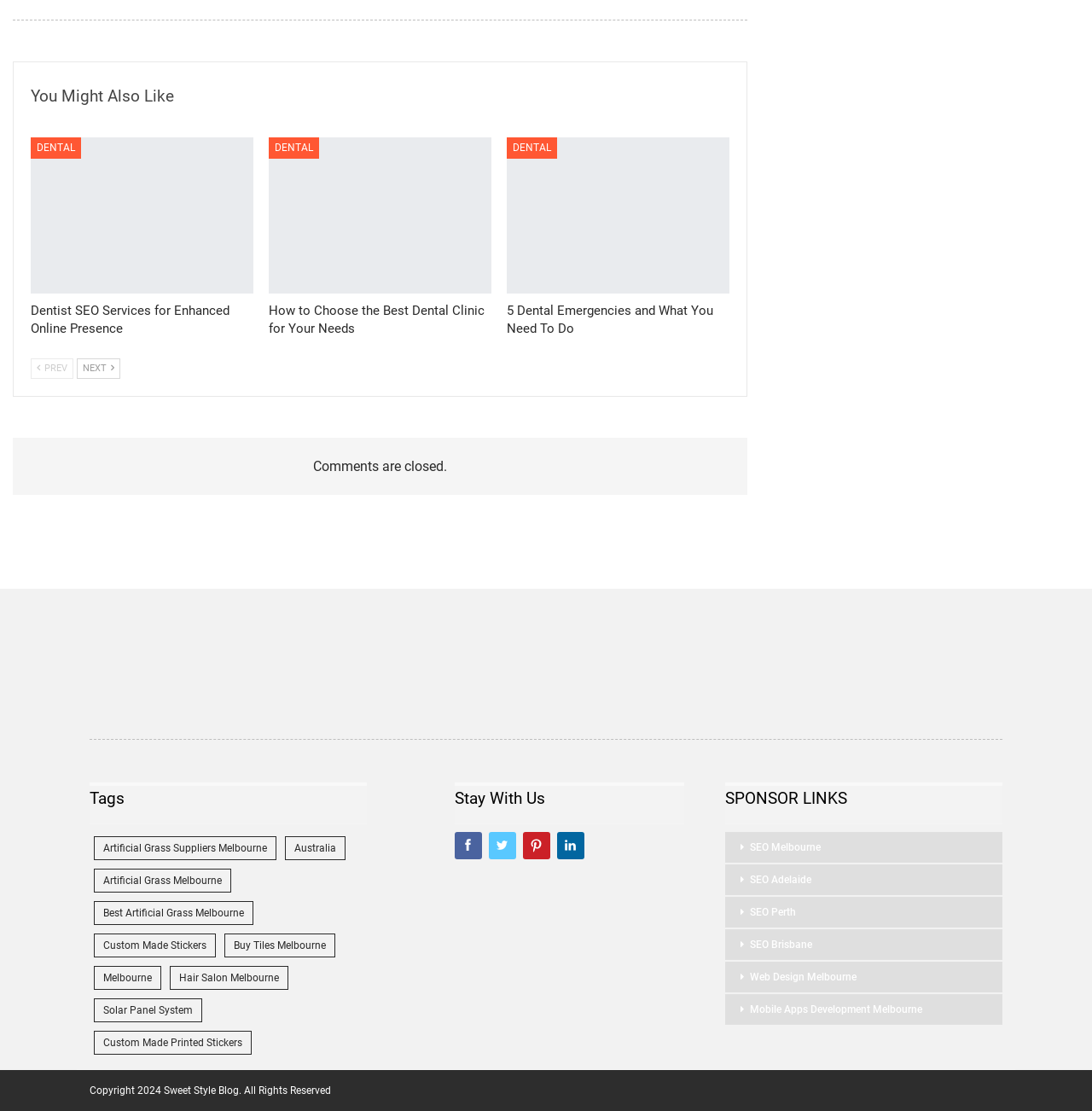Locate the bounding box coordinates of the clickable area needed to fulfill the instruction: "View the first publication".

None